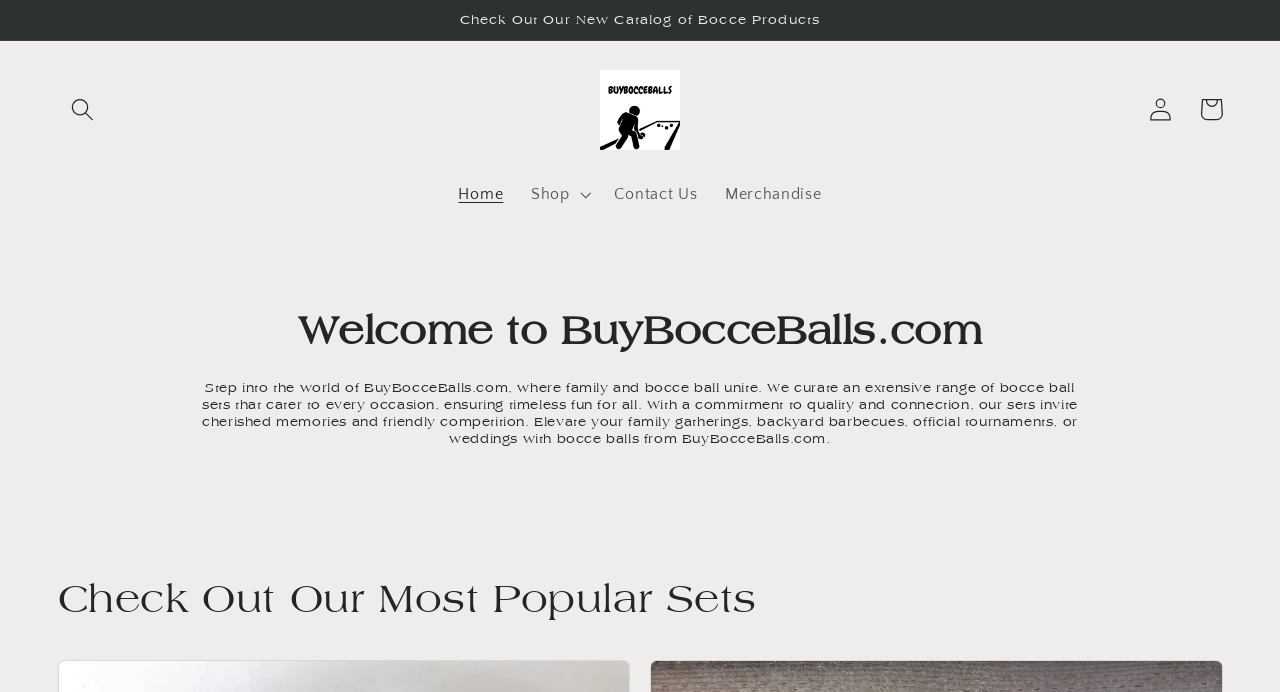Provide a thorough description of the webpage's content and layout.

The webpage is about Crowndj, a website related to bocce products. At the top, there is an announcement region with a static text "Check Out Our New Catalog of Bocce Products". Below this, there is a search button on the left and a heading "crowndj" on the right, accompanied by an image of the same name. 

Underneath, there are four links: "Home", "Shop", "Contact Us", and "Merchandise", aligned horizontally. On the far right, there are two more elements: a "Log in" link and a "Cart" button.

The main content of the webpage is divided into two sections. The first section has a heading "Welcome to BuyBocceBalls.com" and a longer paragraph describing the website's purpose and products. The second section has a heading "Check Out Our Most Popular Sets" and is likely to display a list or grid of popular bocce ball sets.